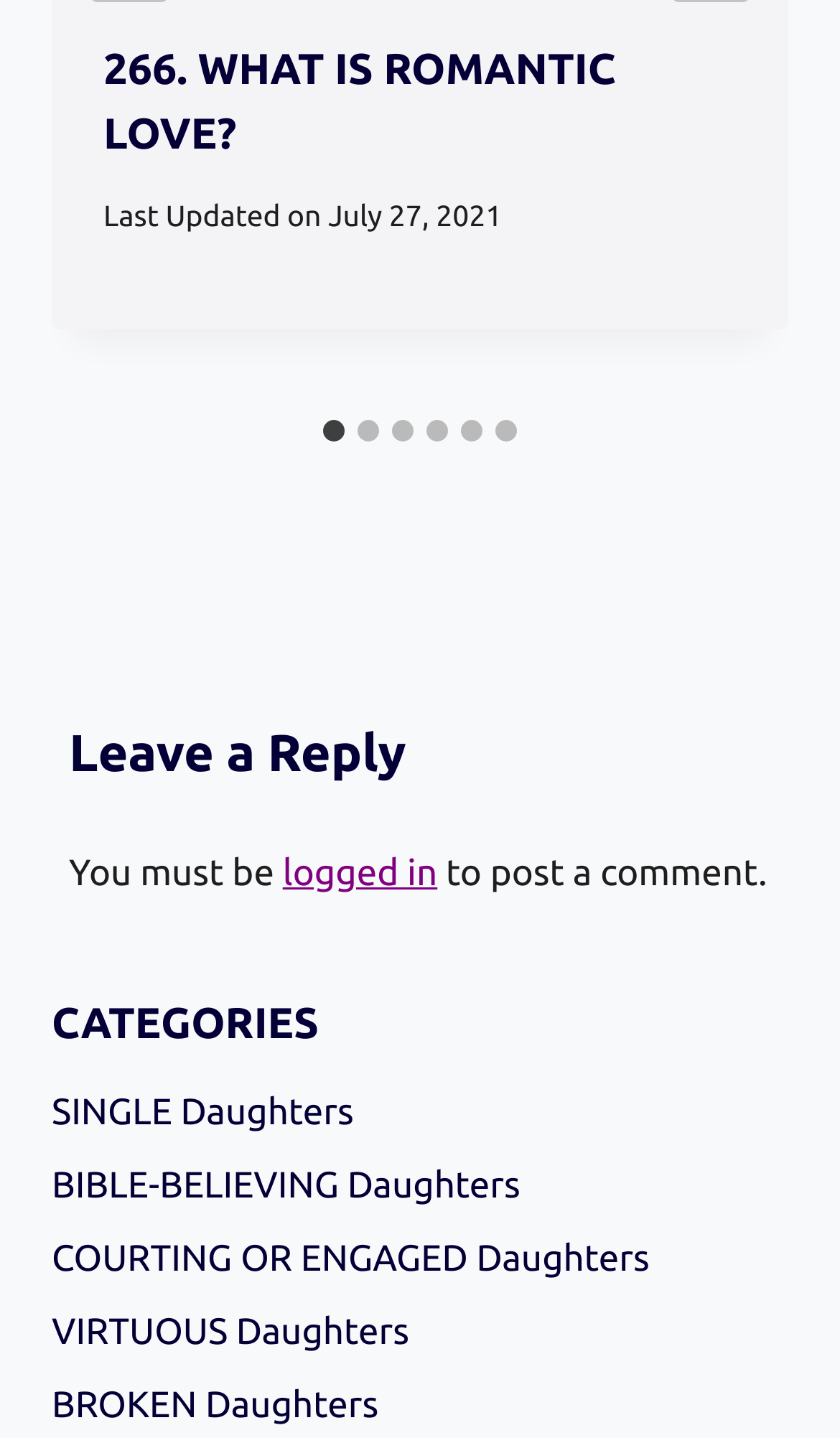Give the bounding box coordinates for this UI element: "266. WHAT IS ROMANTIC LOVE?". The coordinates should be four float numbers between 0 and 1, arranged as [left, top, right, bottom].

[0.123, 0.03, 0.733, 0.109]